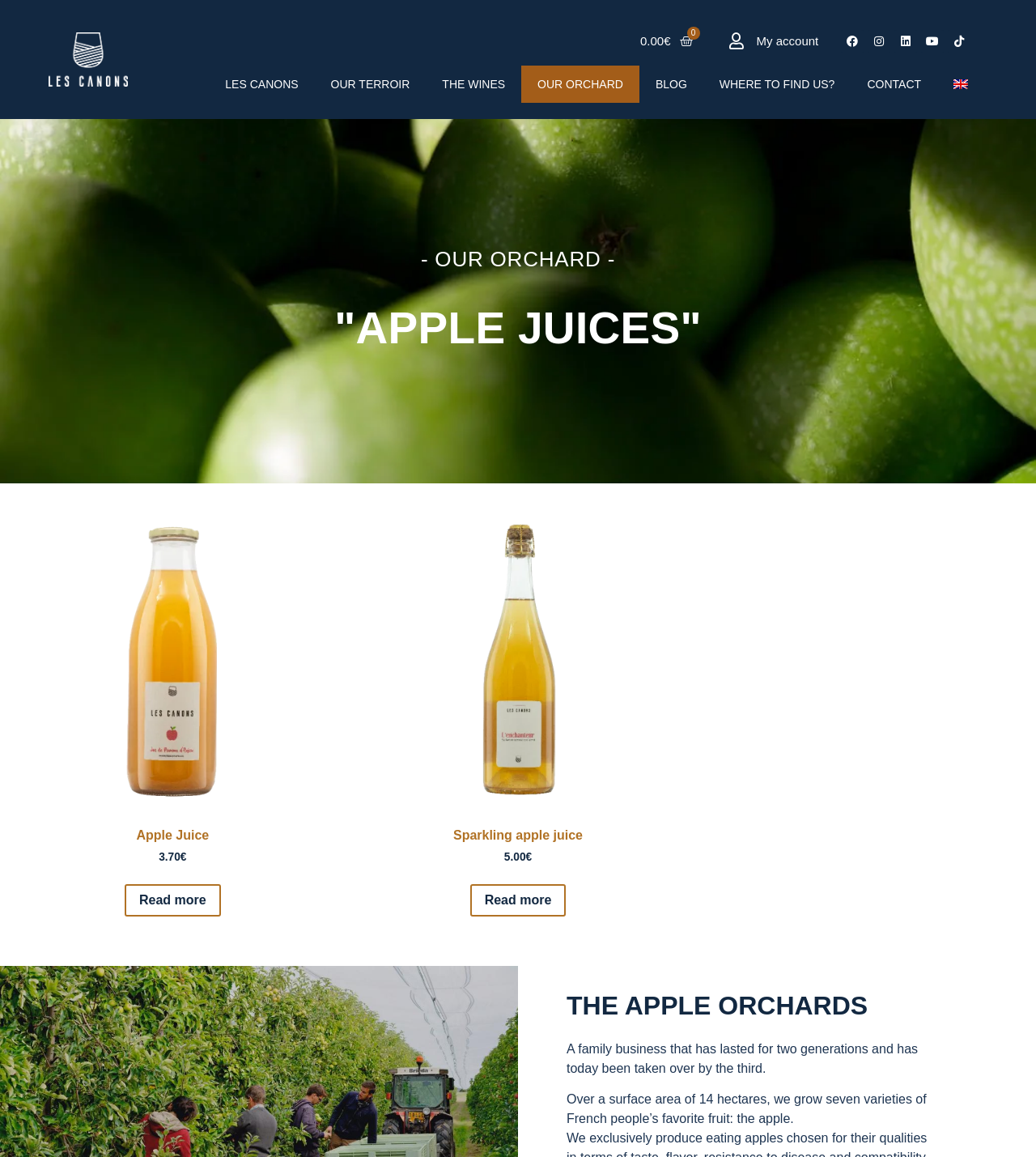Please identify the bounding box coordinates of the element's region that should be clicked to execute the following instruction: "Click on the 'LES CANONS' link". The bounding box coordinates must be four float numbers between 0 and 1, i.e., [left, top, right, bottom].

[0.202, 0.057, 0.304, 0.089]